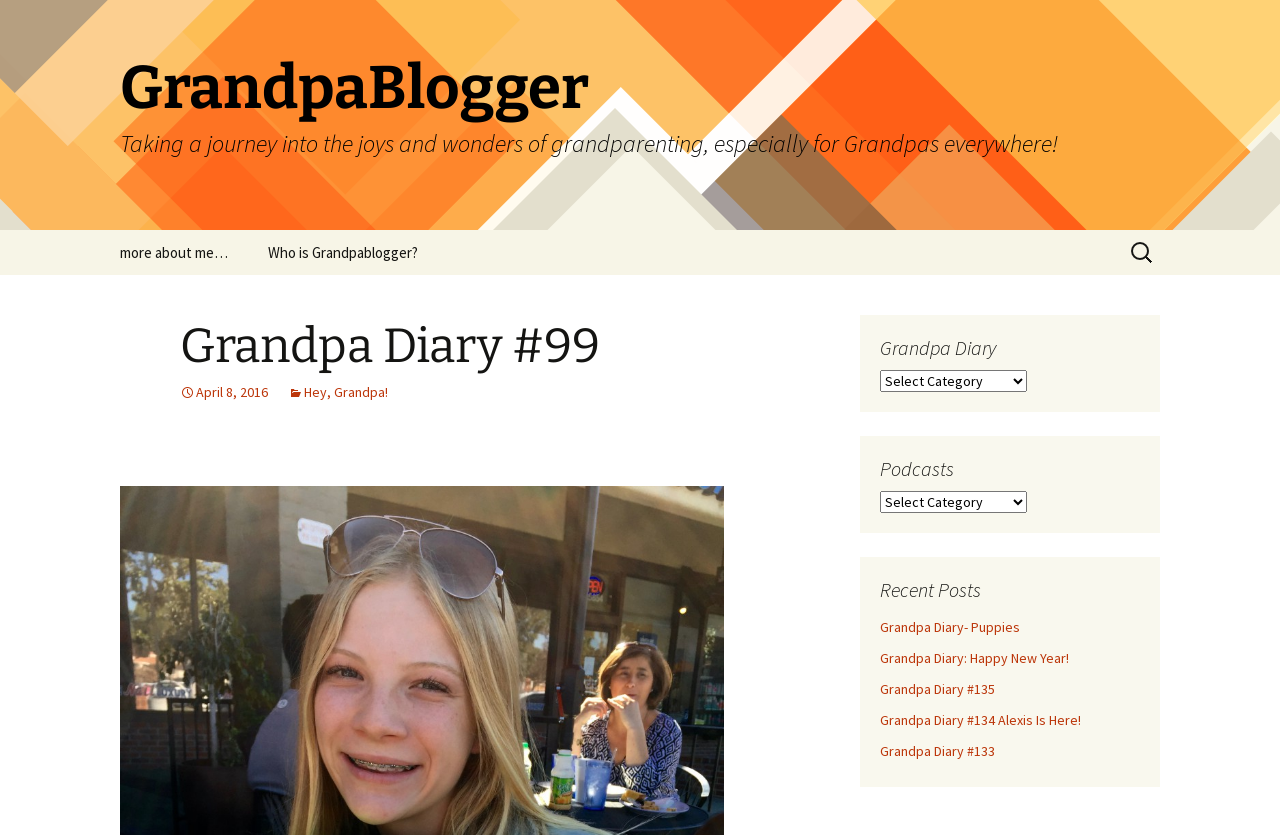Elaborate on the information and visuals displayed on the webpage.

This webpage is a blog post titled "Grandpa Diary #99" by GrandpaBlogger. At the top, there is a heading with the blog title "GrandpaBlogger" and a subtitle "Taking a journey into the joys and wonders of grandparenting, especially for Grandpas everywhere!". Below this, there are links to "Skip to content" and "more about me…" and "Who is Grandpablogger?".

On the right side, there is a search bar with a label "Search for:". Above the search bar, there is a heading "Grandpa Diary #99" with a link to the date "April 8, 2016" and another link to "Hey, Grandpa!". 

The main content of the webpage is divided into sections. On the left side, there are headings for "Grandpa Diary", "Podcasts", and "Recent Posts". Under "Recent Posts", there are links to several blog posts, including "Grandpa Diary- Puppies", "Grandpa Diary: Happy New Year!", "Grandpa Diary #135", "Grandpa Diary #134 Alexis Is Here!", and "Grandpa Diary #133".